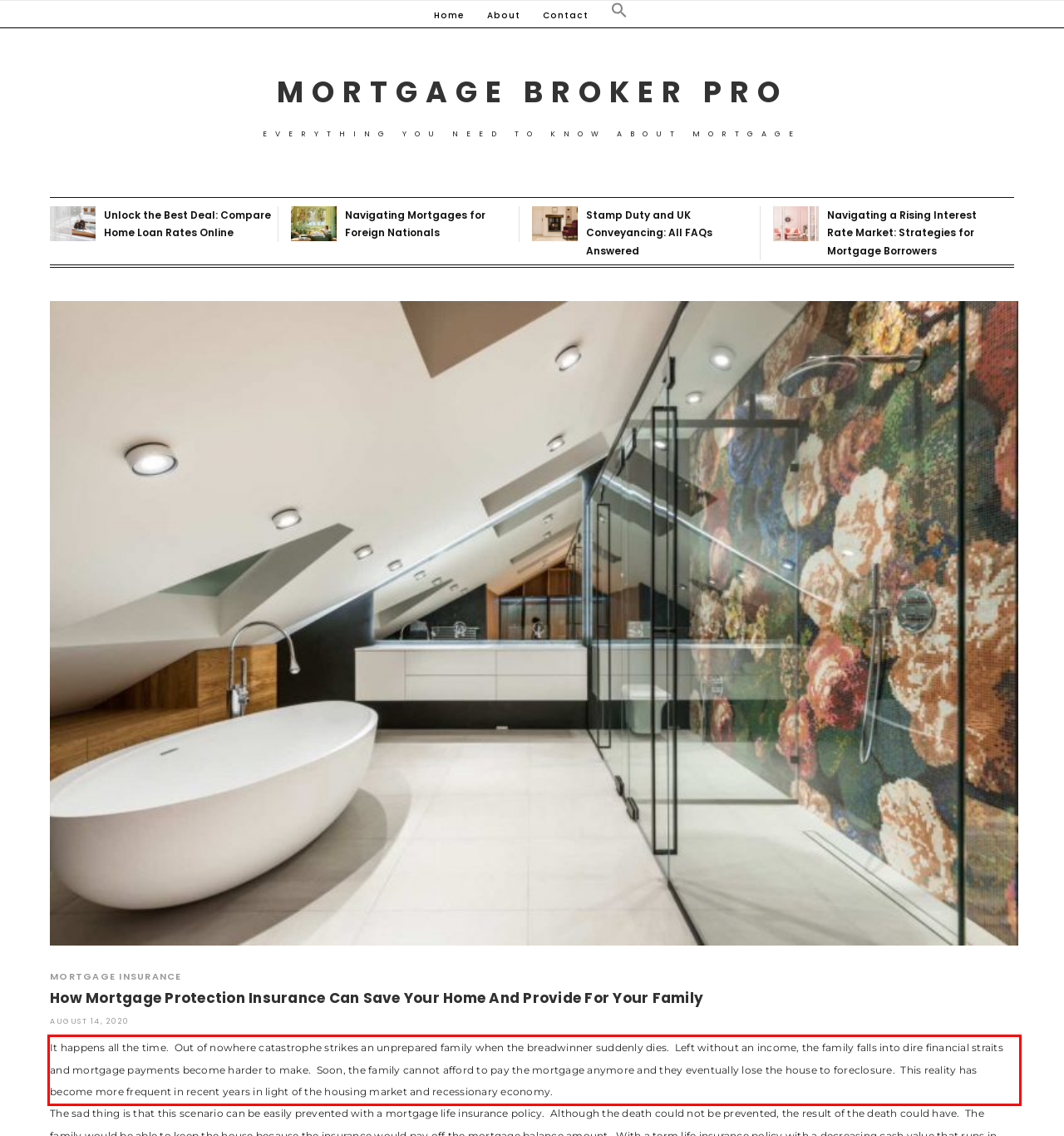Please extract the text content within the red bounding box on the webpage screenshot using OCR.

It happens all the time. Out of nowhere catastrophe strikes an unprepared family when the breadwinner suddenly dies. Left without an income, the family falls into dire financial straits and mortgage payments become harder to make. Soon, the family cannot afford to pay the mortgage anymore and they eventually lose the house to foreclosure. This reality has become more frequent in recent years in light of the housing market and recessionary economy.